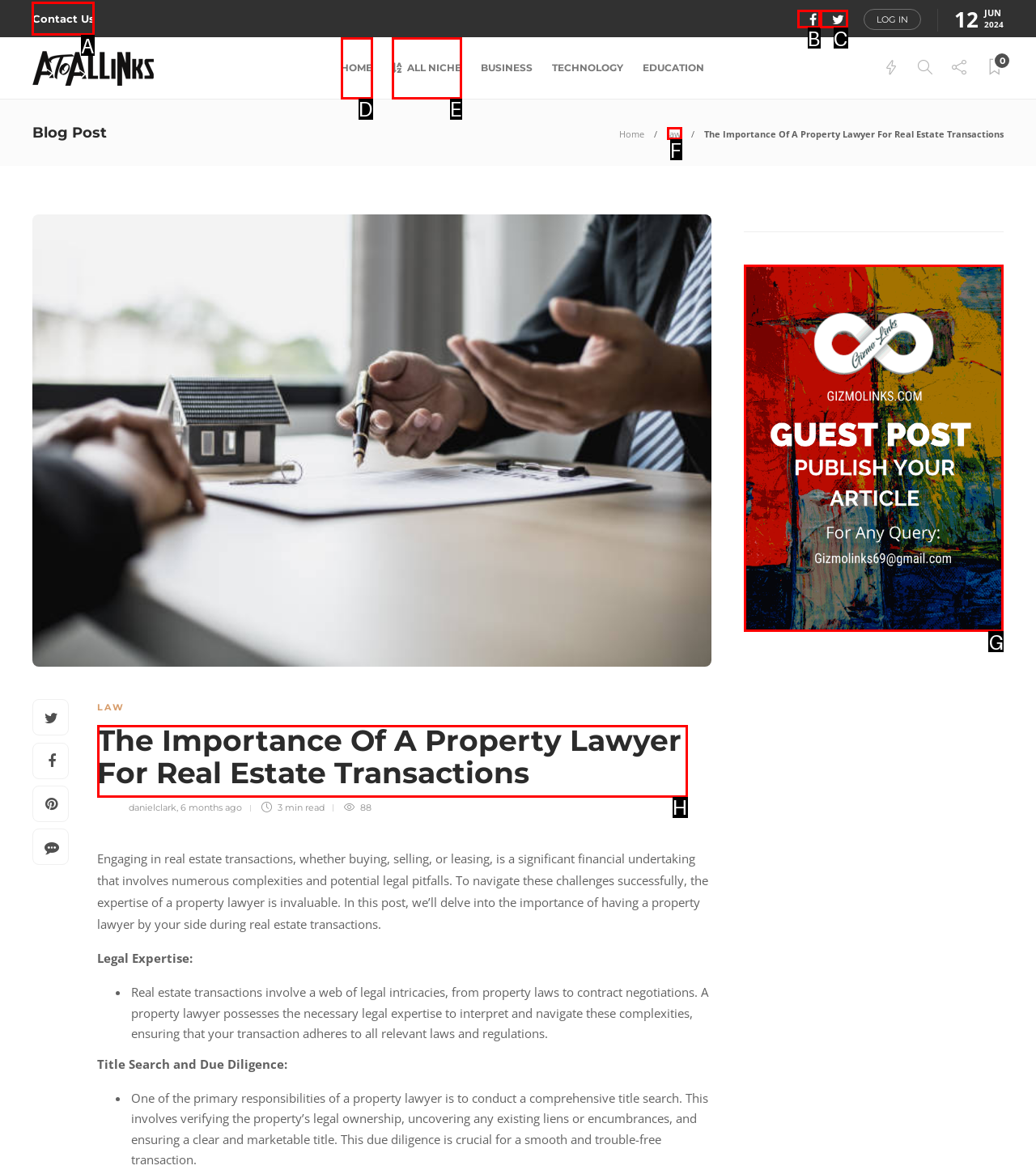Tell me which letter I should select to achieve the following goal: Find an Apple Store
Answer with the corresponding letter from the provided options directly.

None